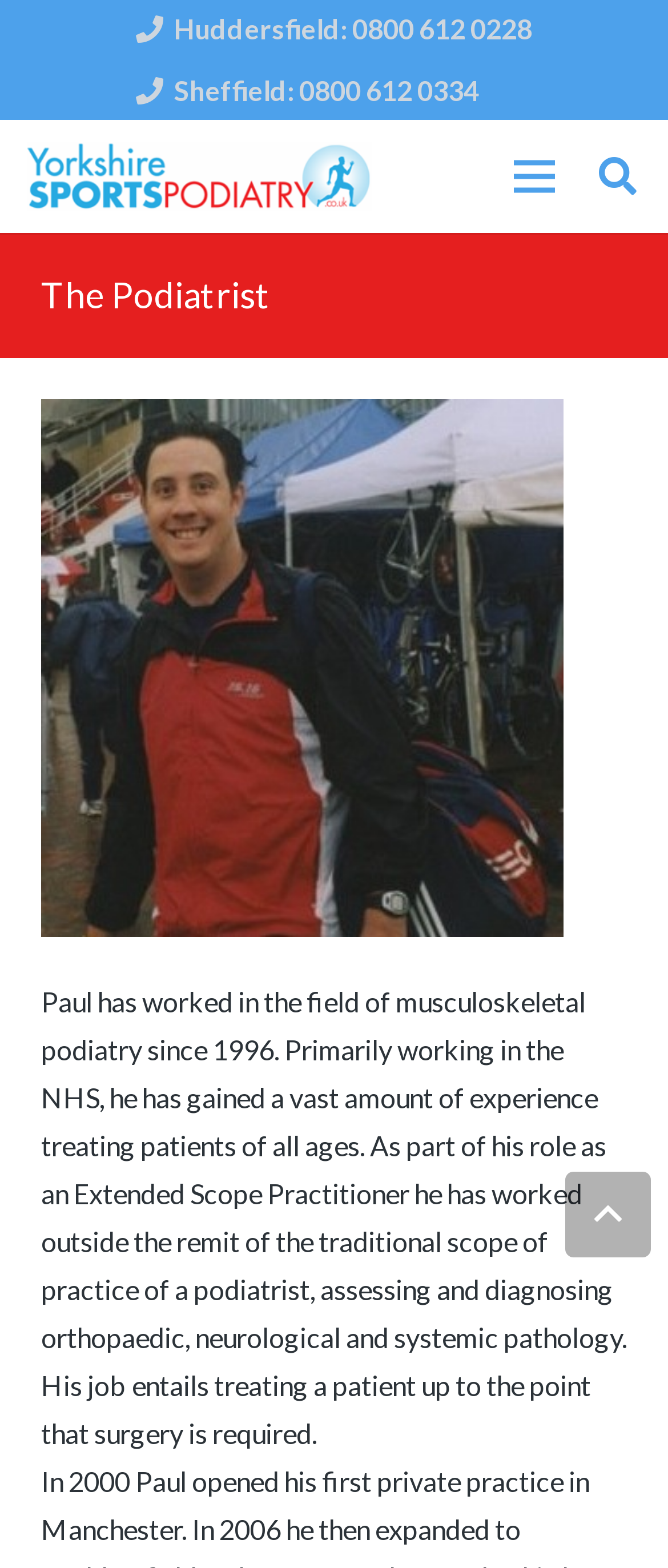What is the profession of the person described in the text?
Please provide a single word or phrase as your answer based on the screenshot.

Podiatrist